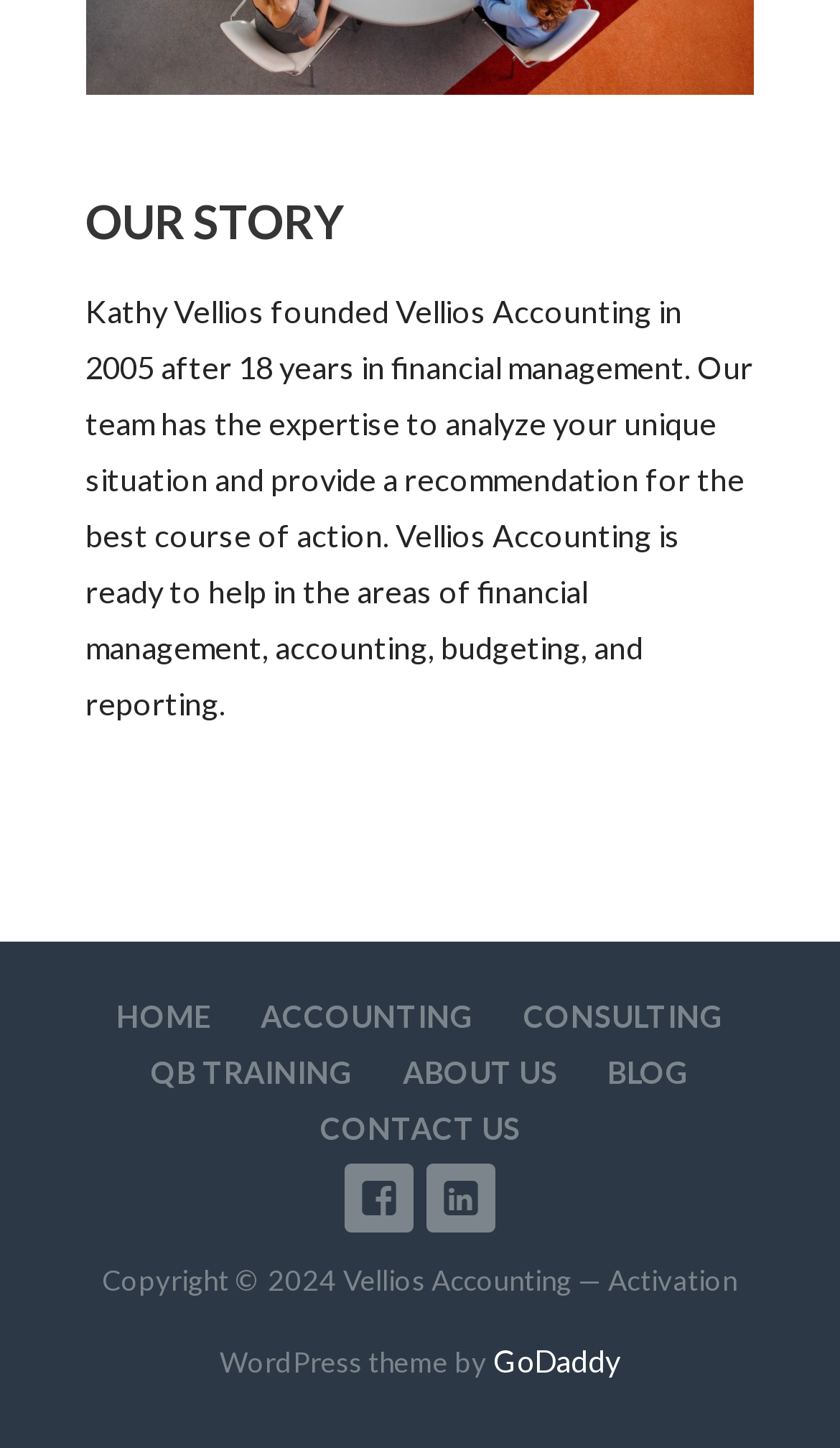Please find the bounding box coordinates in the format (top-left x, top-left y, bottom-right x, bottom-right y) for the given element description. Ensure the coordinates are floating point numbers between 0 and 1. Description: QB Training

[0.179, 0.727, 0.421, 0.752]